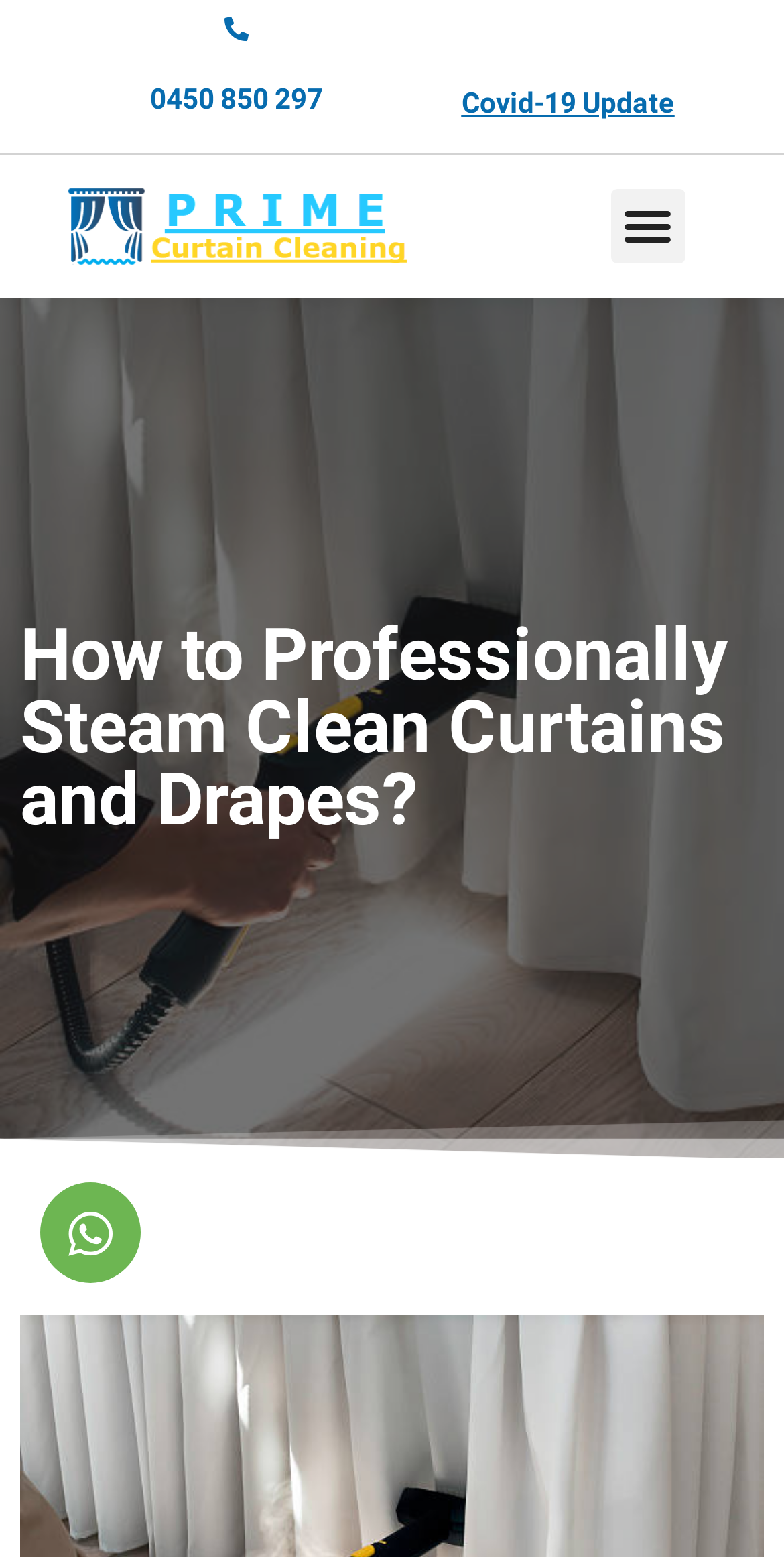Please determine the heading text of this webpage.

How to Professionally Steam Clean Curtains and Drapes?